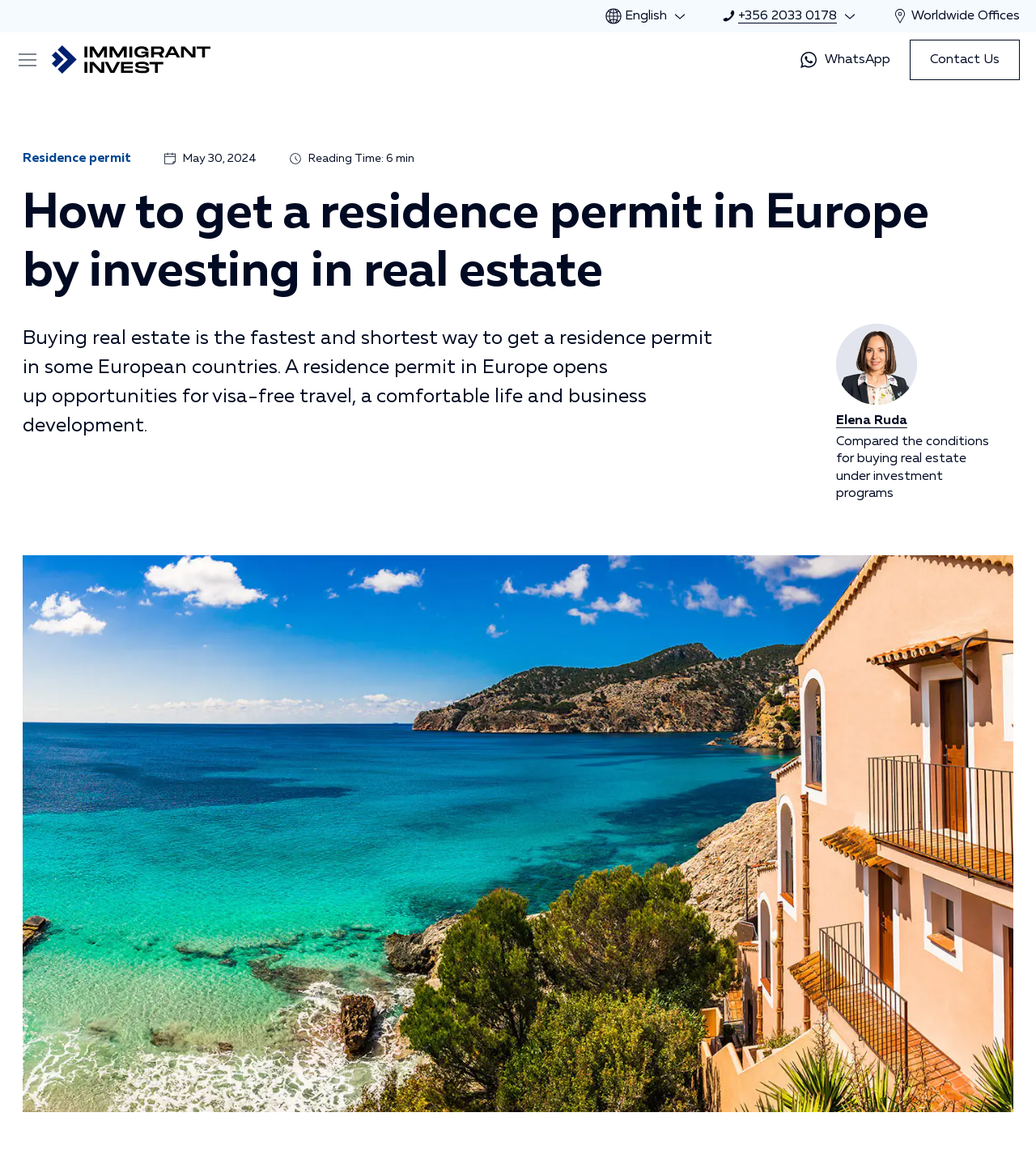Can you specify the bounding box coordinates of the area that needs to be clicked to fulfill the following instruction: "Share on Facebook"?

[0.803, 0.016, 0.819, 0.03]